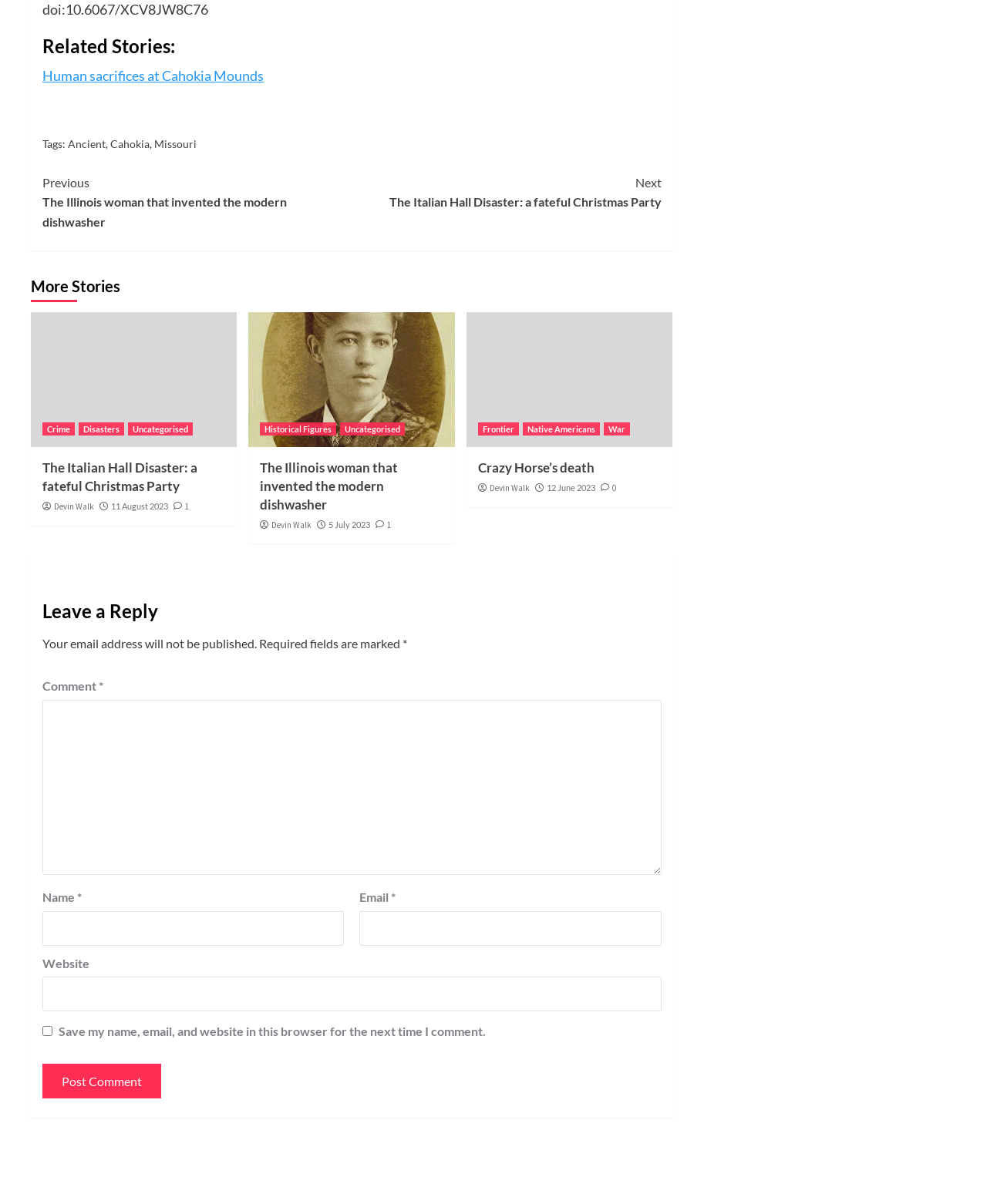Find the UI element described as: "Weird" and predict its bounding box coordinates. Ensure the coordinates are four float numbers between 0 and 1, [left, top, right, bottom].

[0.139, 0.805, 0.185, 0.817]